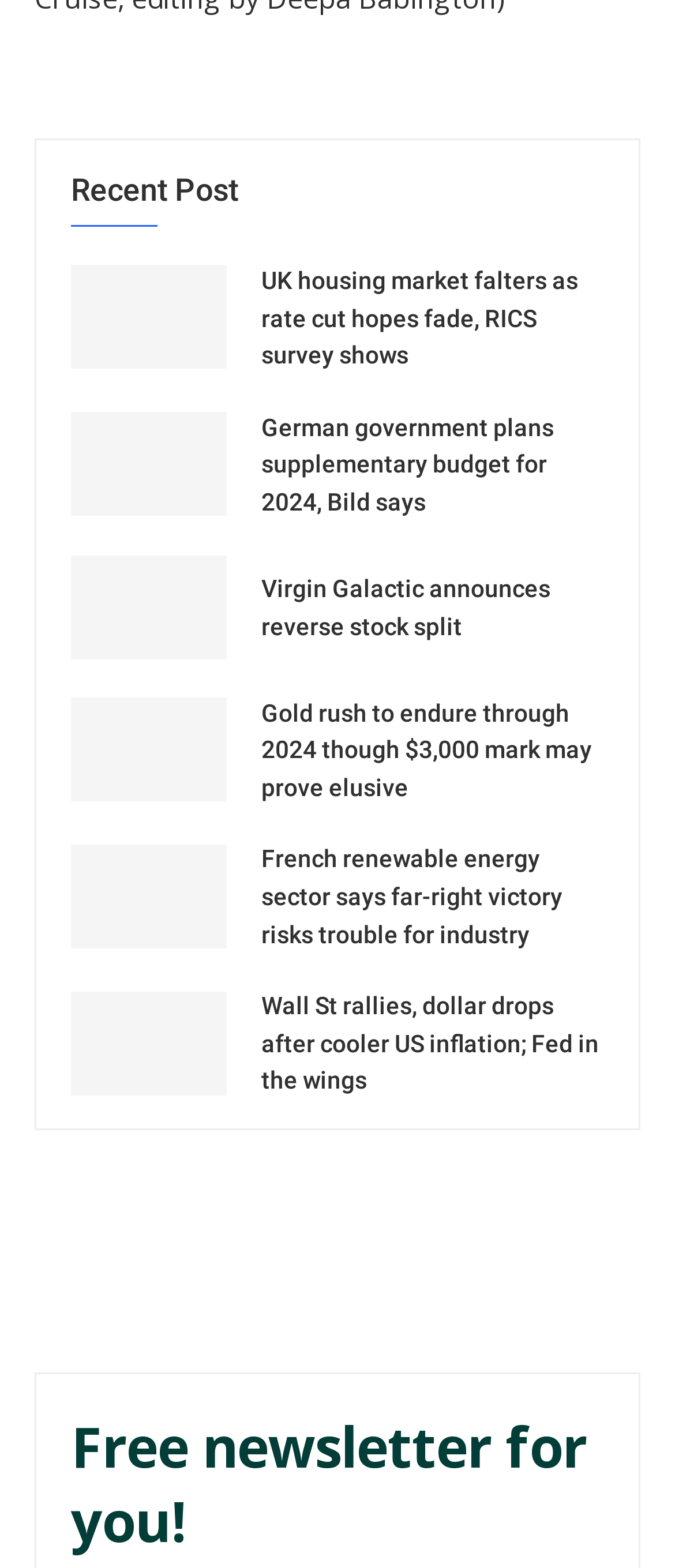Is the news article about Virgin Galactic a recent post?
Look at the image and respond with a one-word or short phrase answer.

Yes